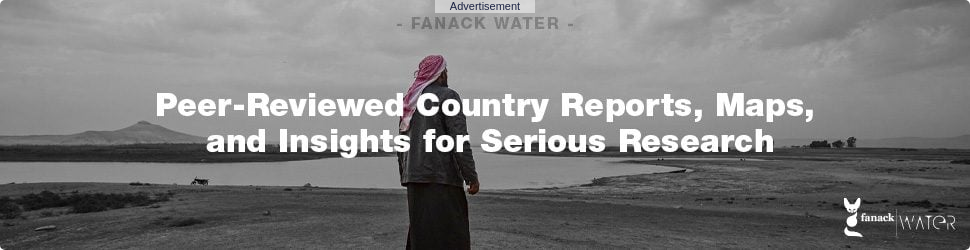Using the information from the screenshot, answer the following question thoroughly:
What type of studies is the image related to?

The image is related to water-related studies, which is evident from the description of the scene and the logo 'Fanack Water'. The image highlights the connection to environmental issues, particularly water-related studies, in the context of Iraq's landscapes.